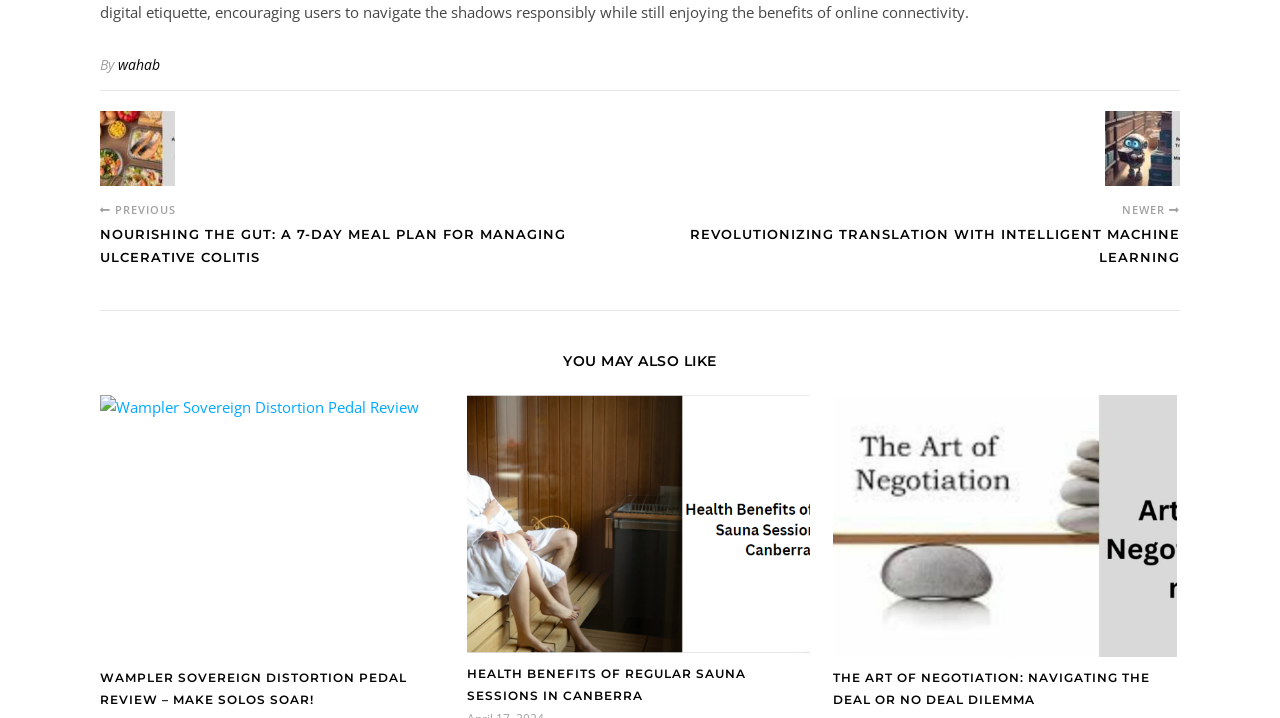Are there any images on the webpage?
Based on the visual, give a brief answer using one word or a short phrase.

Yes